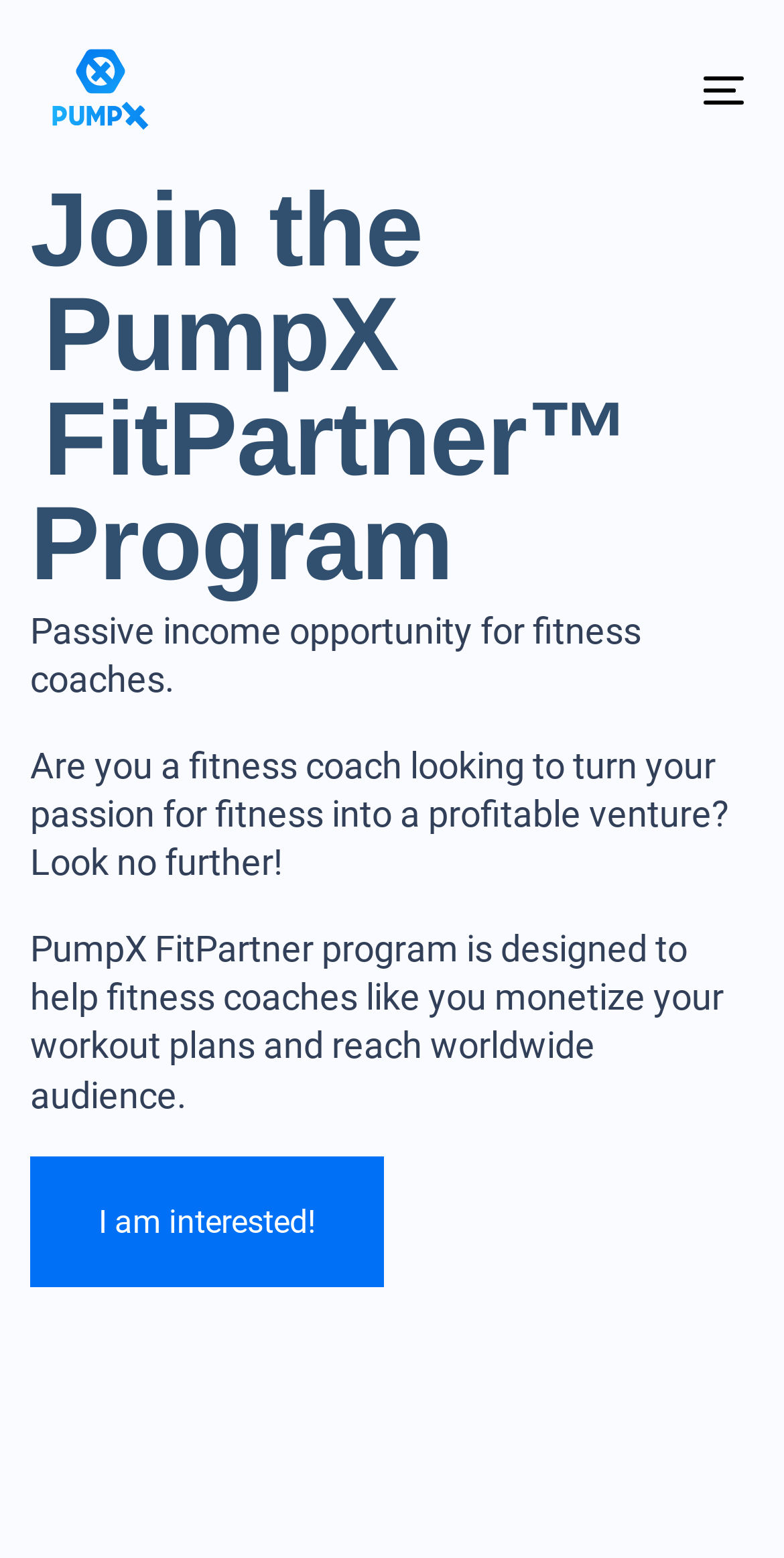What is the purpose of the PumpX FitPartner program?
Please analyze the image and answer the question with as much detail as possible.

The webpage states that the PumpX FitPartner program is designed to help fitness coaches monetize their workout plans and reach a worldwide audience, implying that the purpose of the program is to enable fitness coaches to monetize their workout plans.